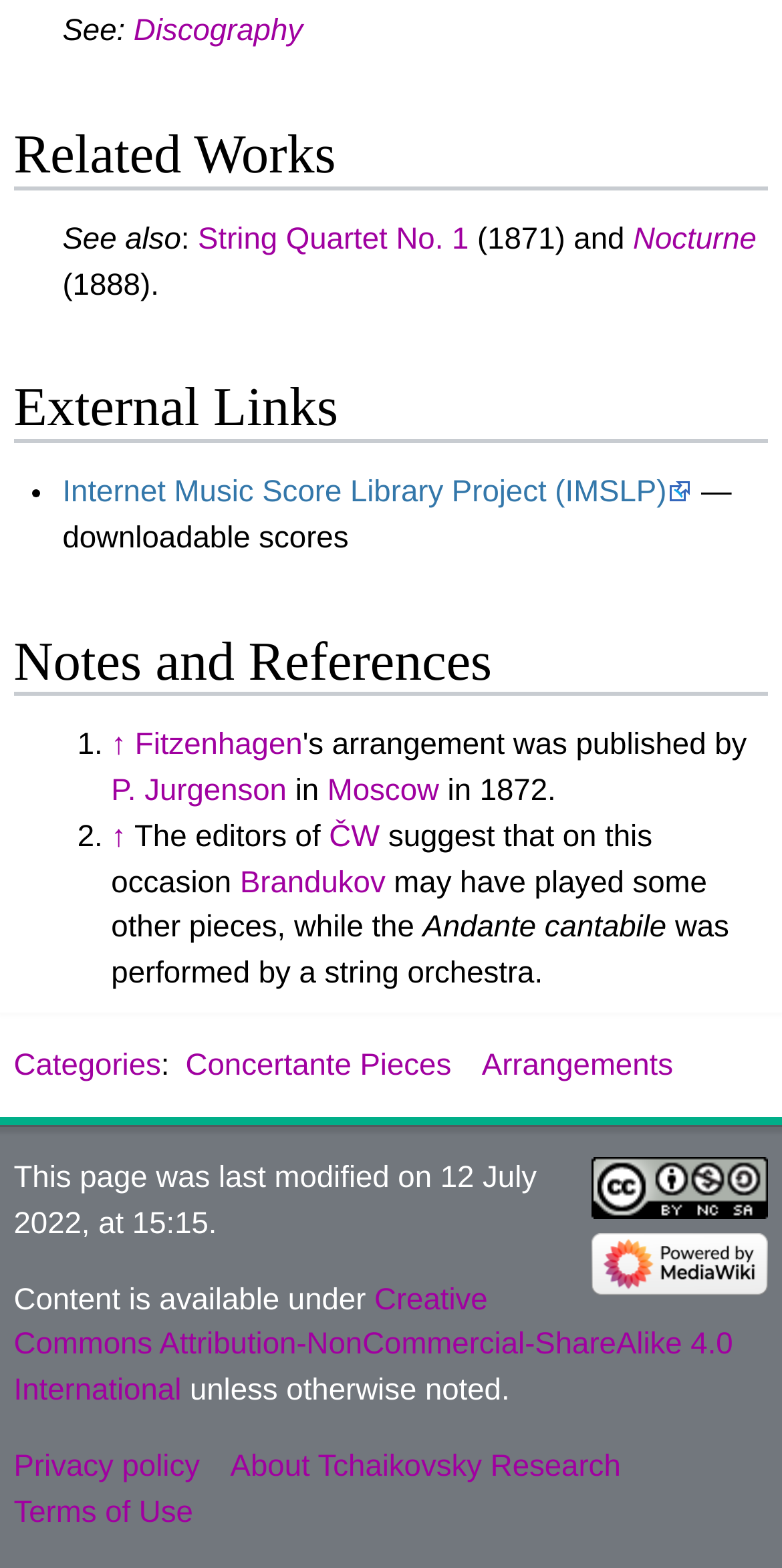Please identify the bounding box coordinates of the clickable area that will fulfill the following instruction: "Go to next slide". The coordinates should be in the format of four float numbers between 0 and 1, i.e., [left, top, right, bottom].

None